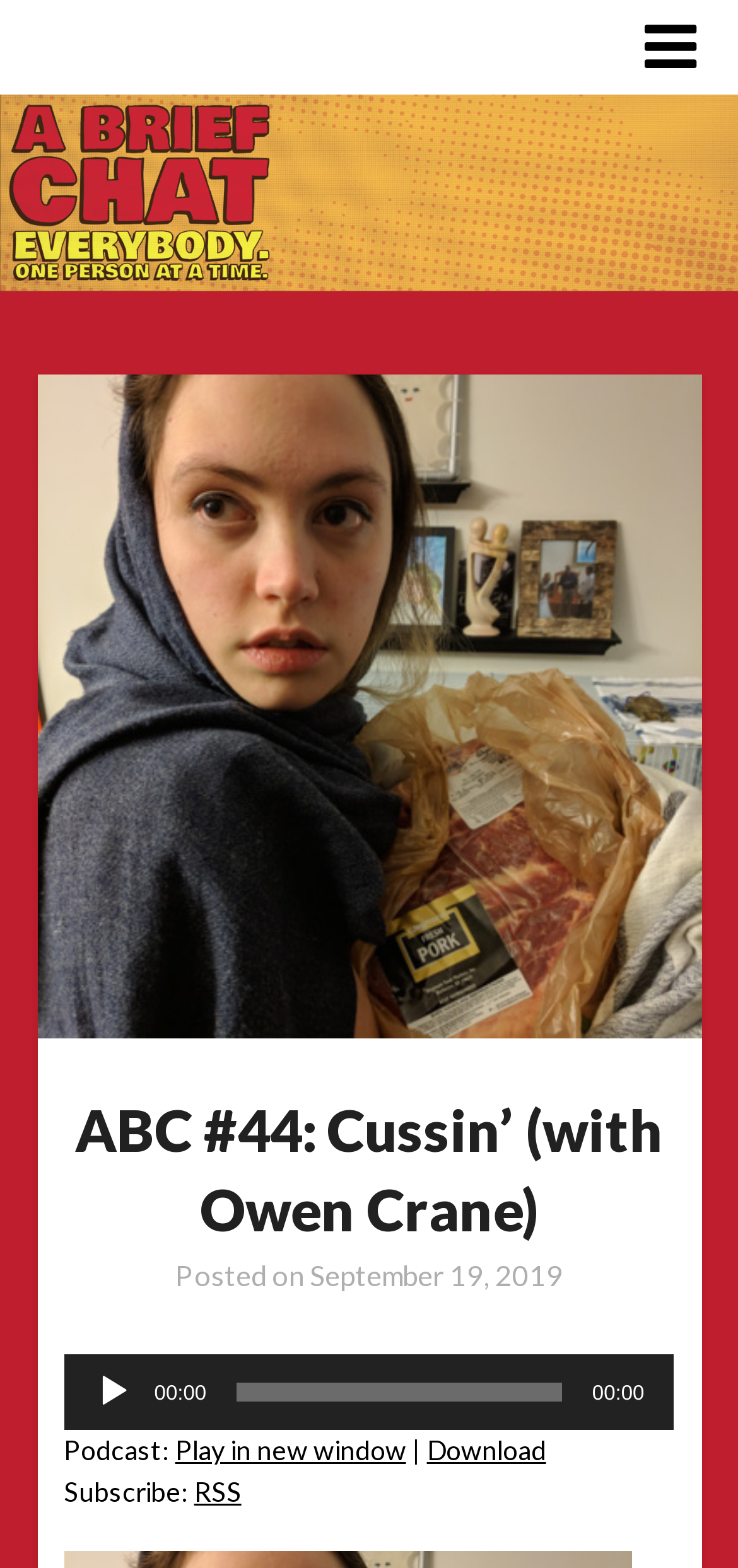Articulate a detailed summary of the webpage's content and design.

The webpage appears to be a podcast episode page, specifically episode #44 titled "Cussin’" featuring Owen Crane. At the top, there is a header section with the episode title and a link with a font awesome icon. Below the header, there is a section with the episode's posting date, "September 19, 2019".

The main content area is dominated by an audio player, which takes up most of the width. The audio player has a play button, a timer displaying "00:00", and a horizontal time slider. Above the audio player, there is a label "Audio Player".

To the right of the audio player, there are several links and text elements. There is a "Podcast:" label, followed by a "Play in new window" link and a "Download" link, separated by a vertical bar. Below these links, there is a "Subscribe:" label, accompanied by an "RSS" link.

Overall, the webpage is focused on providing access to the podcast episode, with clear labels and buttons for playing, downloading, and subscribing to the podcast.